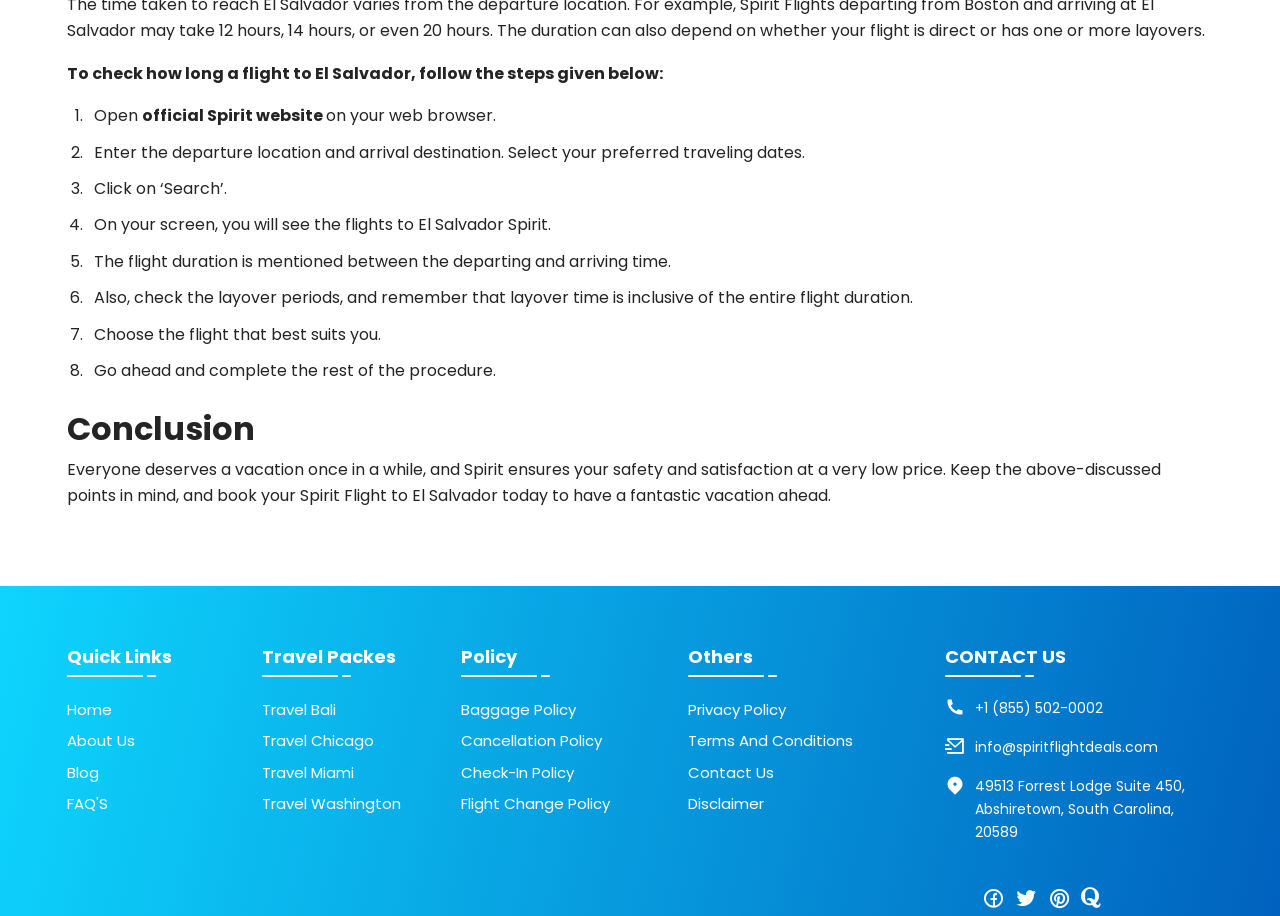Highlight the bounding box of the UI element that corresponds to this description: "Contact Us".

[0.538, 0.832, 0.605, 0.855]